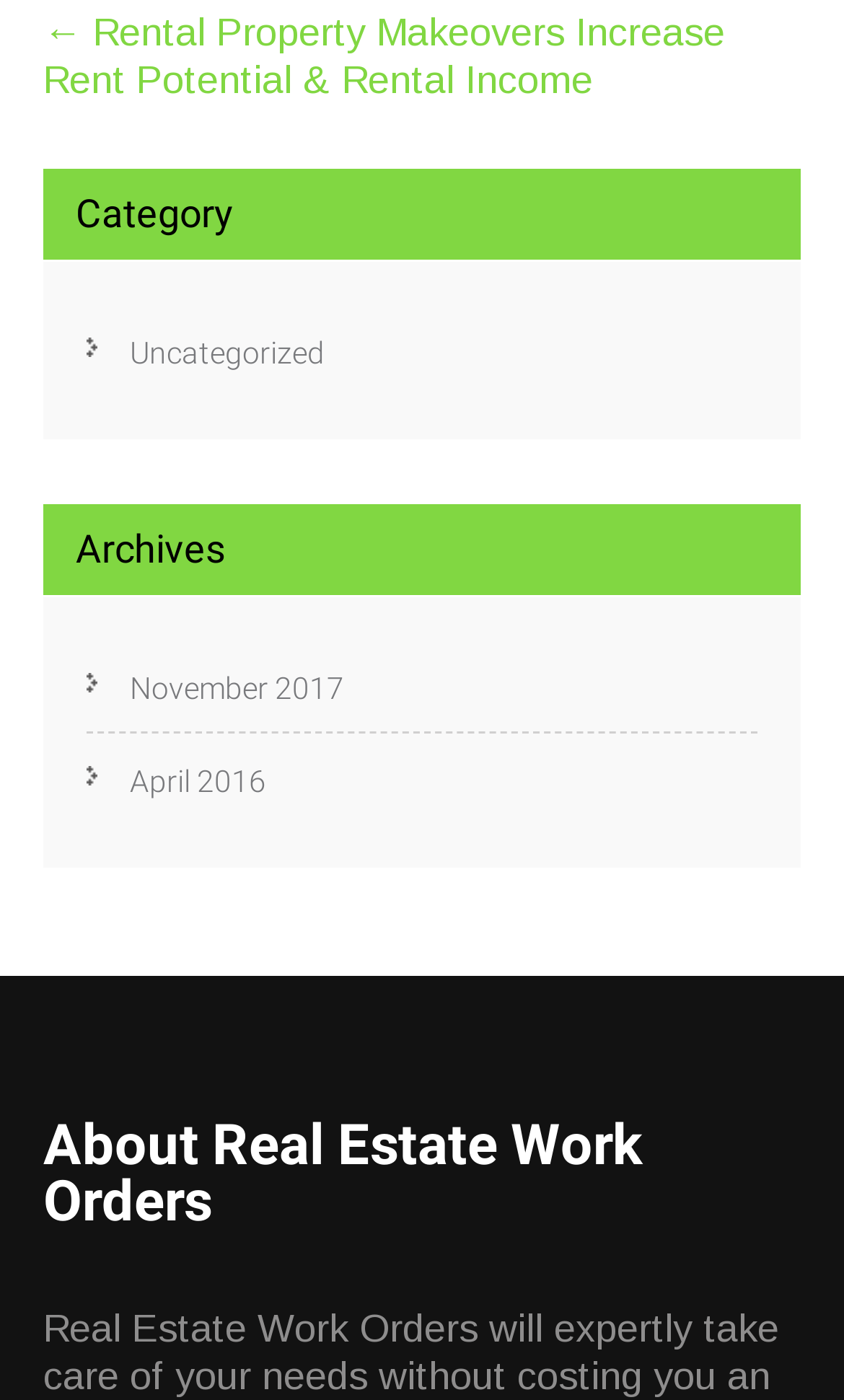What is the topic of the webpage?
From the image, respond with a single word or phrase.

Real Estate Work Orders